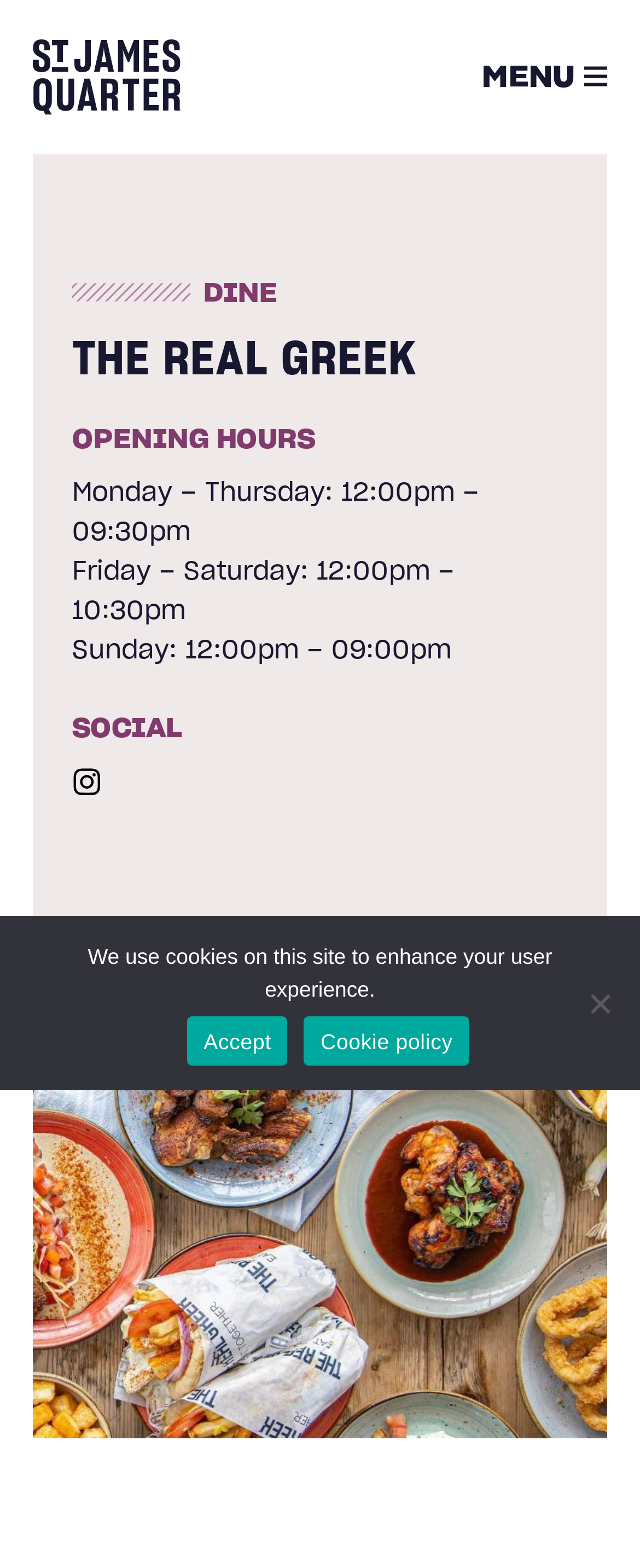How many images are on the top section? Analyze the screenshot and reply with just one word or a short phrase.

3